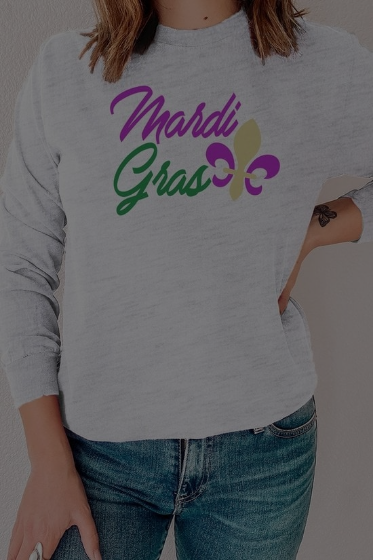What type of pants is the model wearing?
Use the screenshot to answer the question with a single word or phrase.

Blue jeans